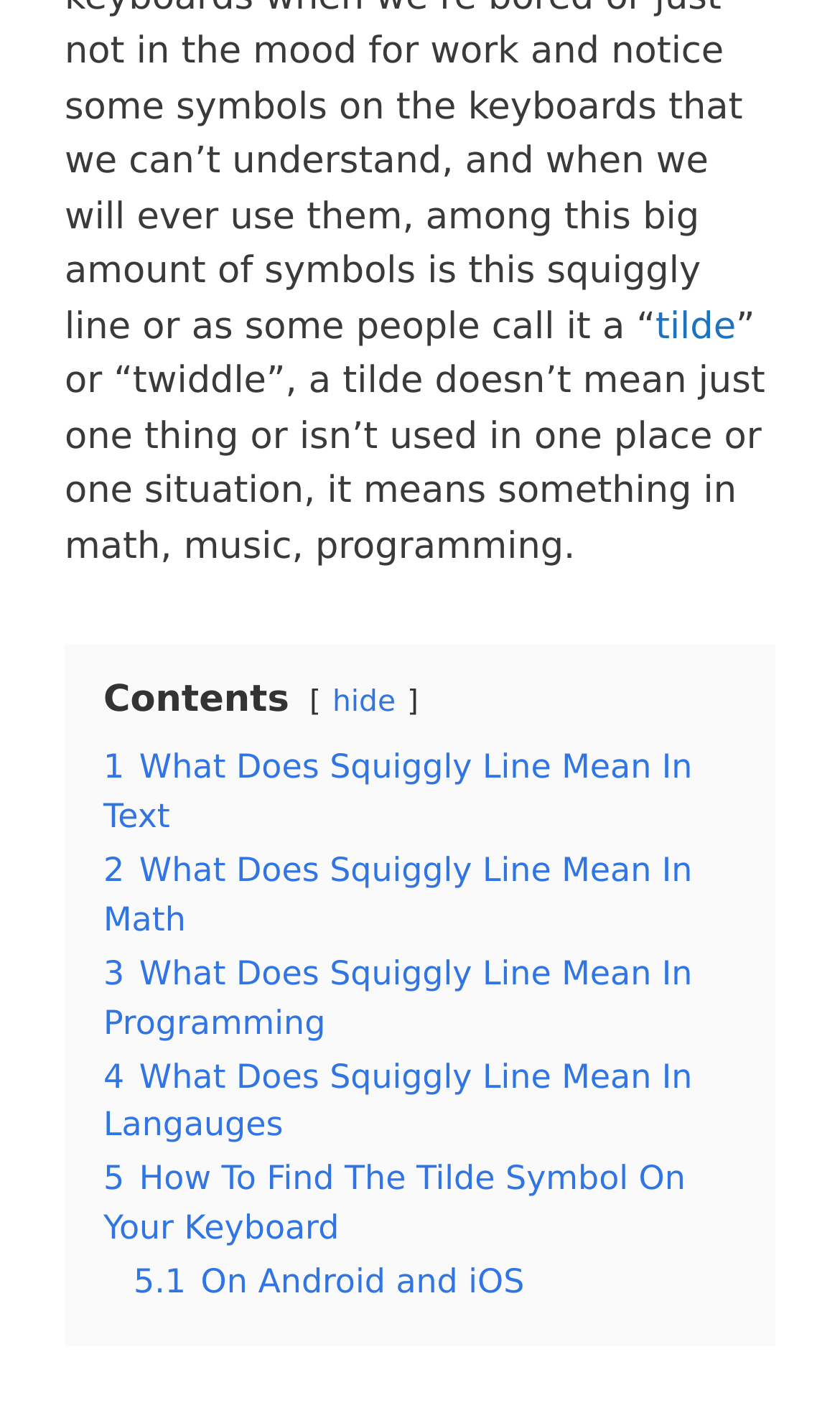Give a one-word or one-phrase response to the question:
Is there a subsection under the fifth section?

Yes